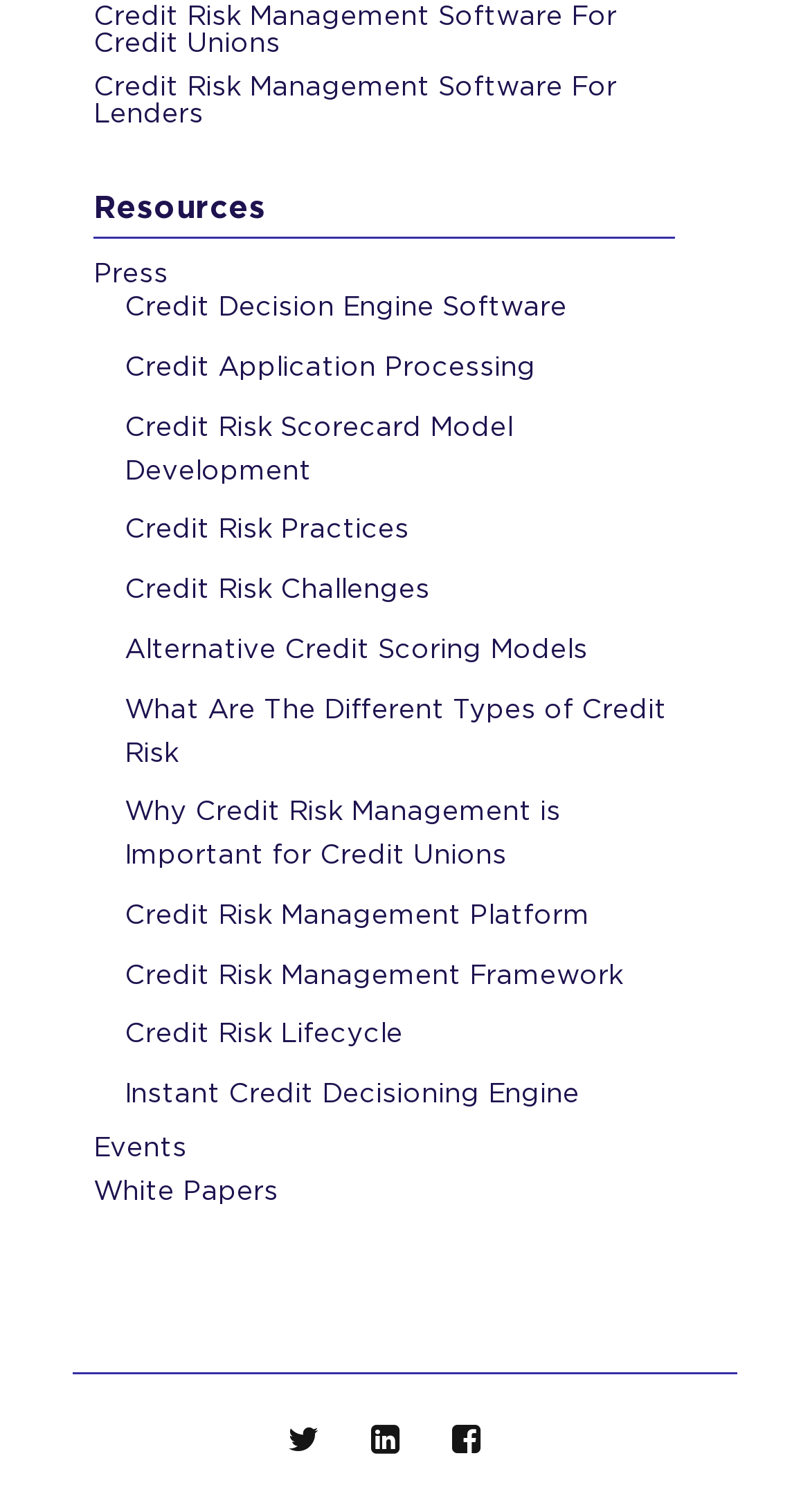Pinpoint the bounding box coordinates of the element that must be clicked to accomplish the following instruction: "Learn about Credit Risk Management Platform". The coordinates should be in the format of four float numbers between 0 and 1, i.e., [left, top, right, bottom].

[0.154, 0.597, 0.728, 0.615]